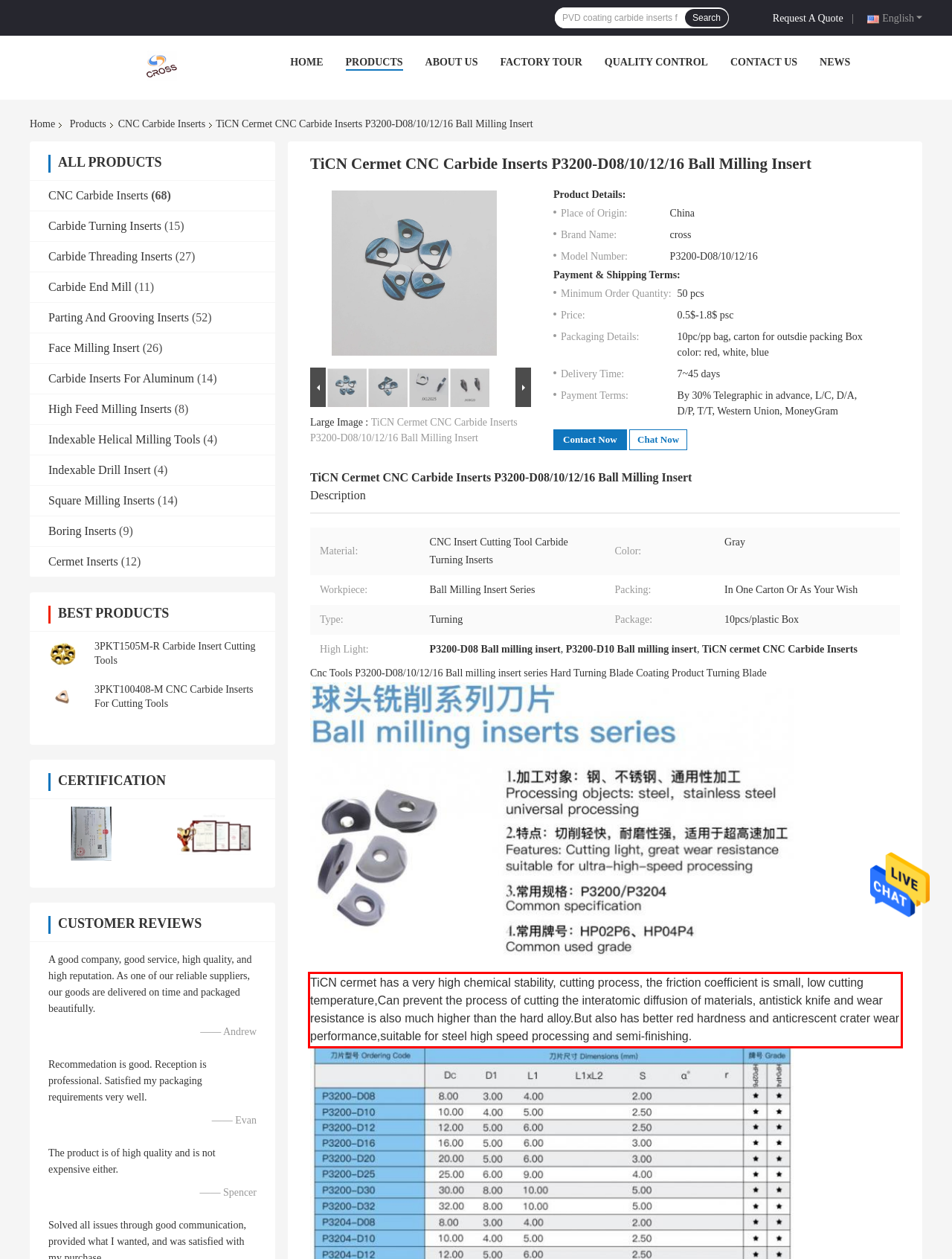The screenshot you have been given contains a UI element surrounded by a red rectangle. Use OCR to read and extract the text inside this red rectangle.

TiCN cermet has a very high chemical stability, cutting process, the friction coefficient is small, low cutting temperature,Can prevent the process of cutting the interatomic diffusion of materials, antistick knife and wear resistance is also much higher than the hard alloy.But also has better red hardness and anticrescent crater wear performance,suitable for steel high speed processing and semi-finishing.